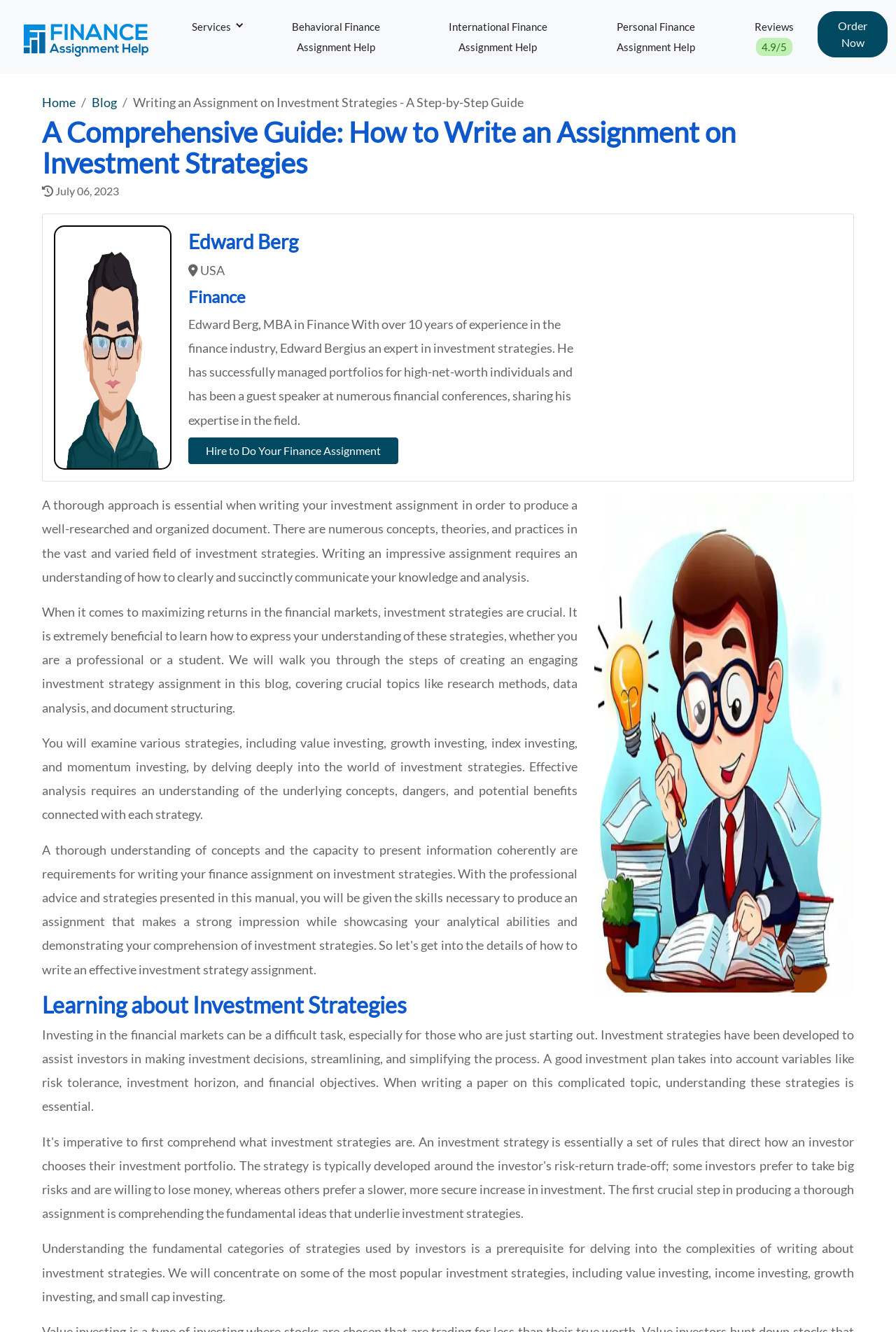Determine the bounding box for the UI element described here: "writing your finance assignment".

[0.154, 0.65, 0.35, 0.661]